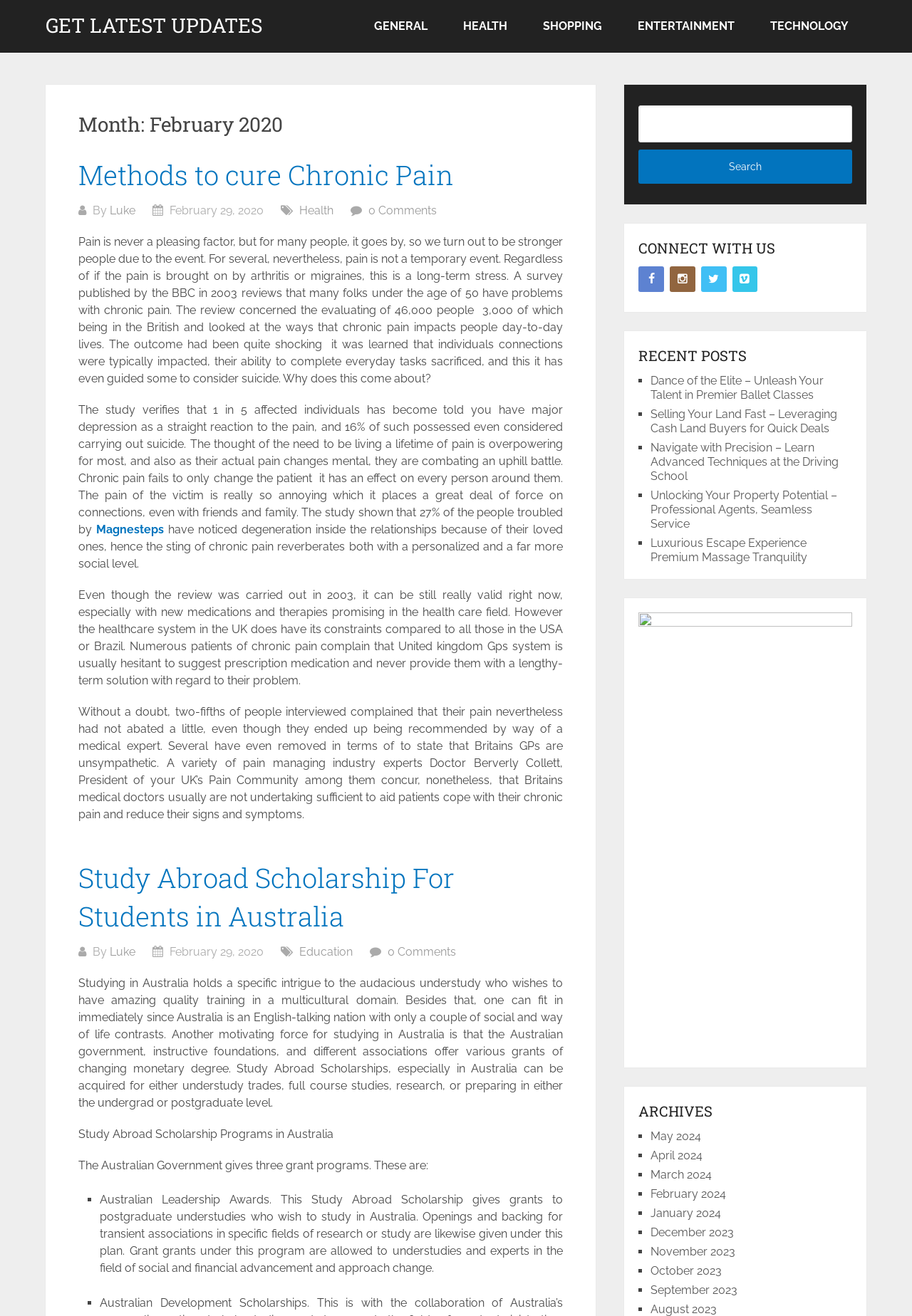Use the details in the image to answer the question thoroughly: 
How many recent posts are listed?

In the RECENT POSTS section, I can see six links to recent posts, each with a bullet point.